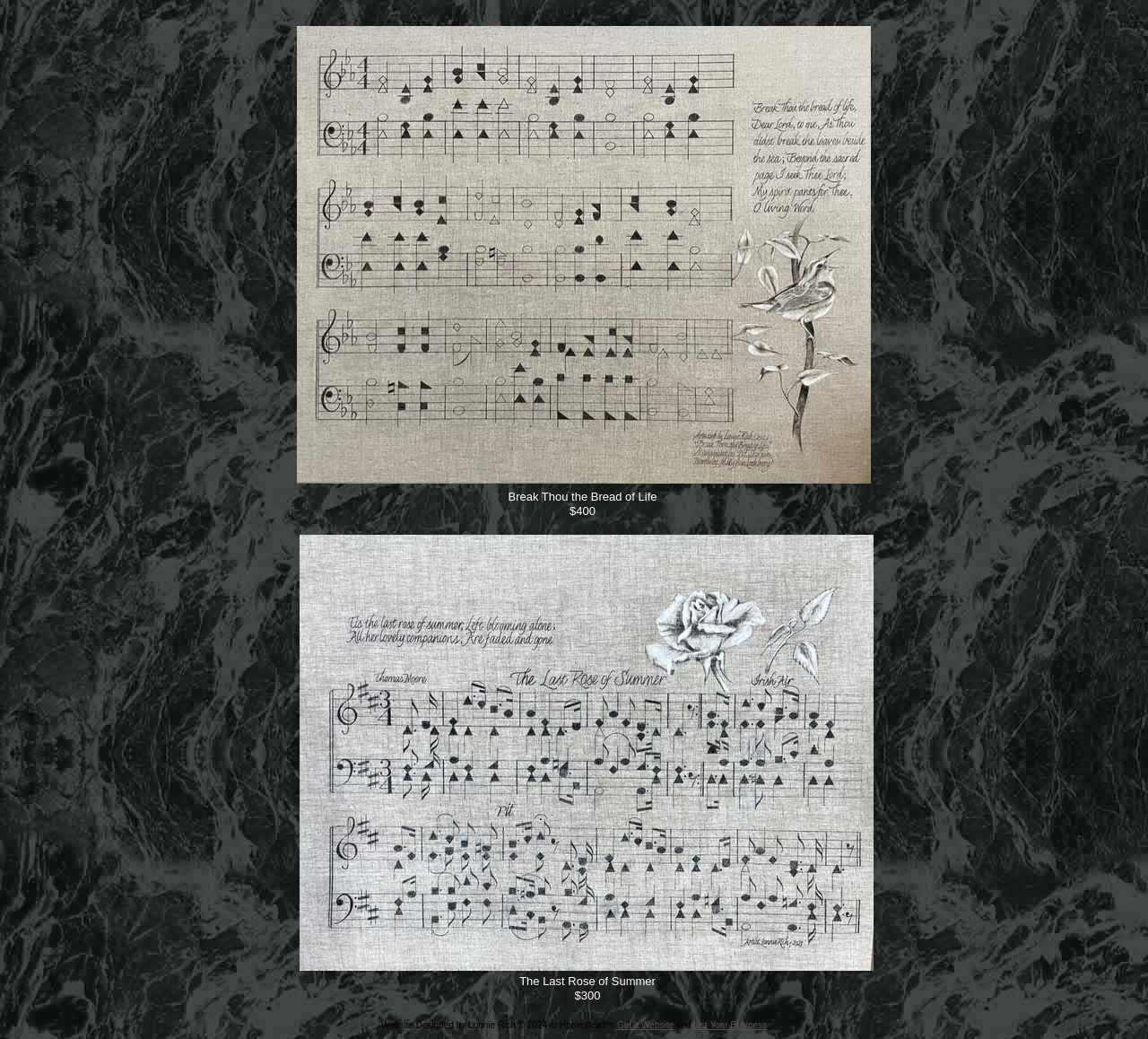Please find the bounding box for the UI component described as follows: "title="Open Menu"".

None